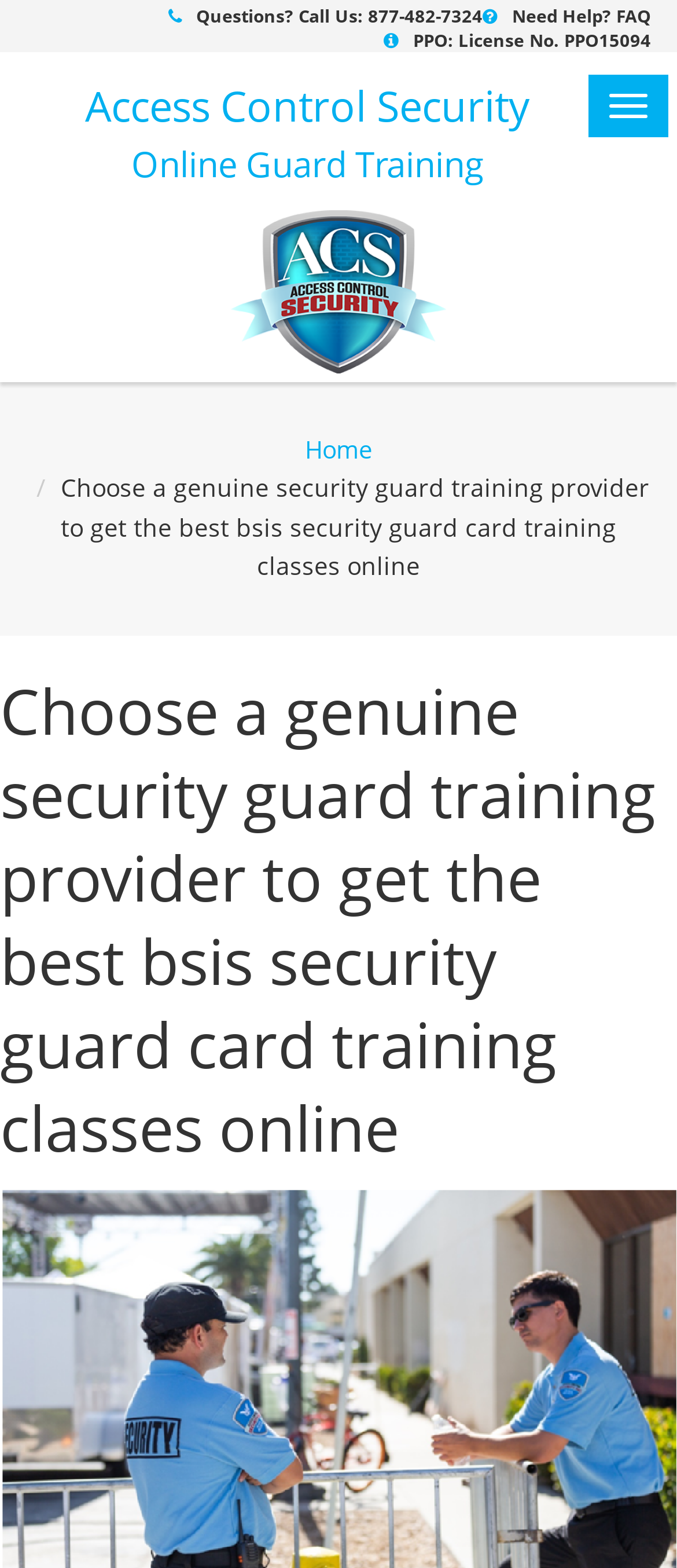What is the name of the online guard training provider?
Refer to the screenshot and answer in one word or phrase.

Access Control Security